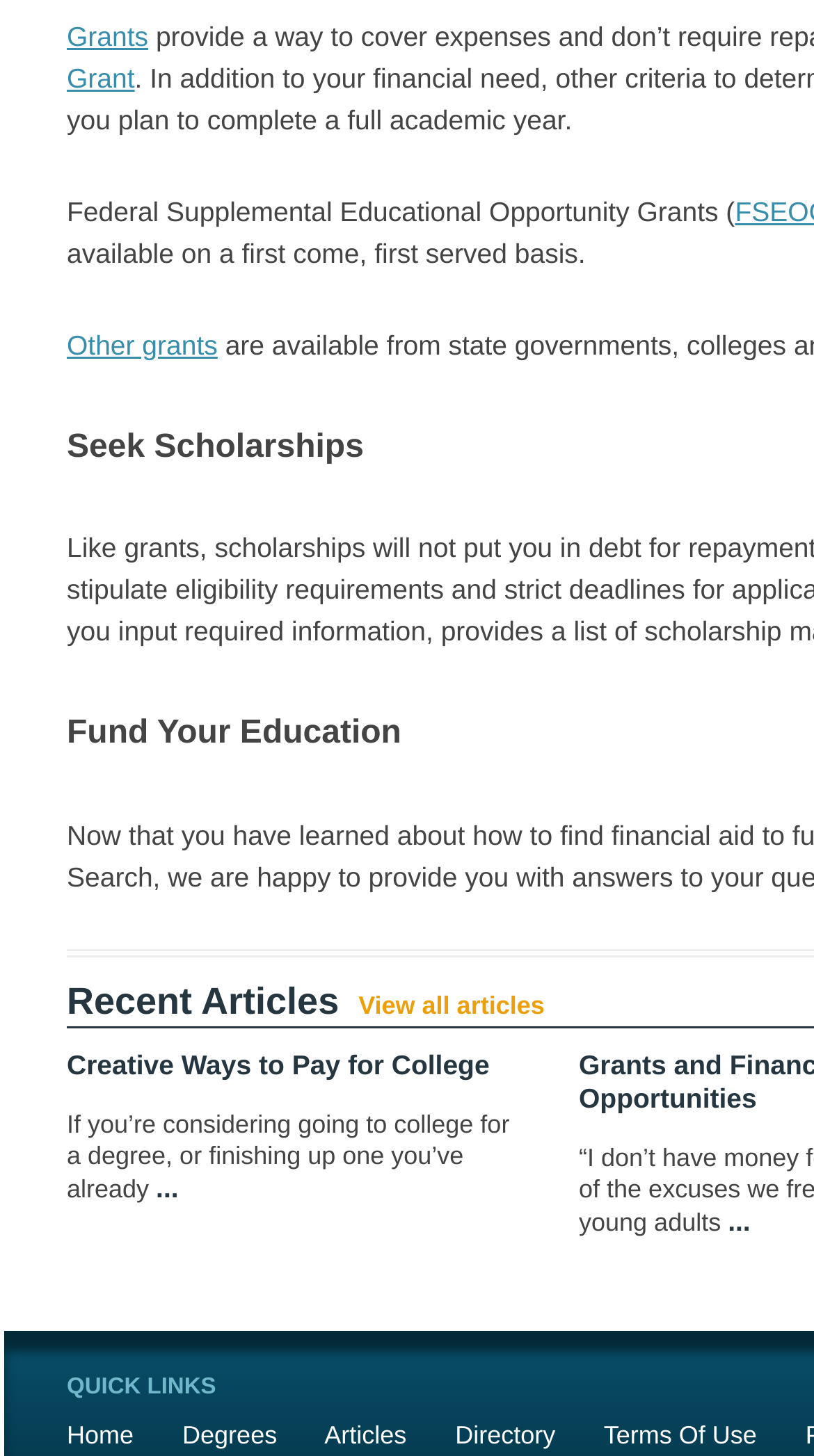Please locate the bounding box coordinates of the element that should be clicked to complete the given instruction: "Explore the directory".

[0.559, 0.976, 0.682, 0.996]